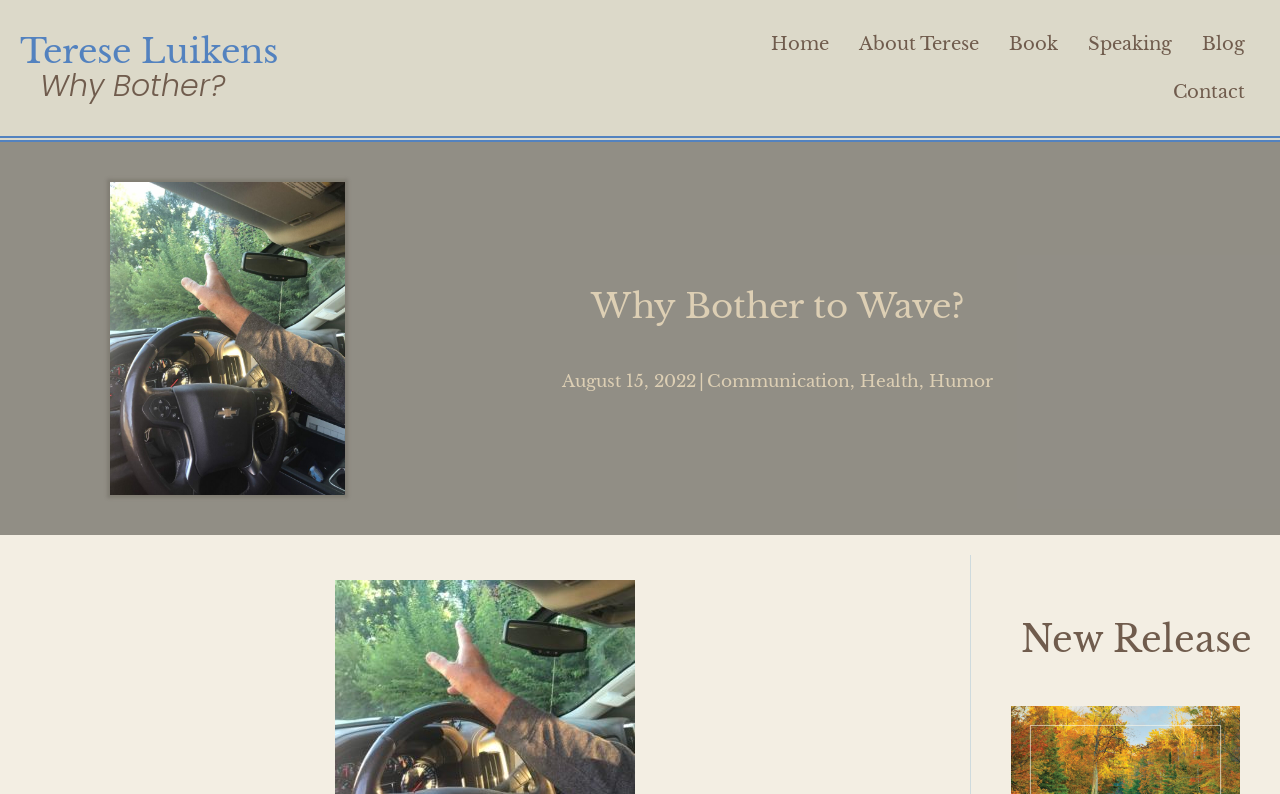Extract the bounding box for the UI element that matches this description: "Contact".

[0.909, 0.092, 0.98, 0.14]